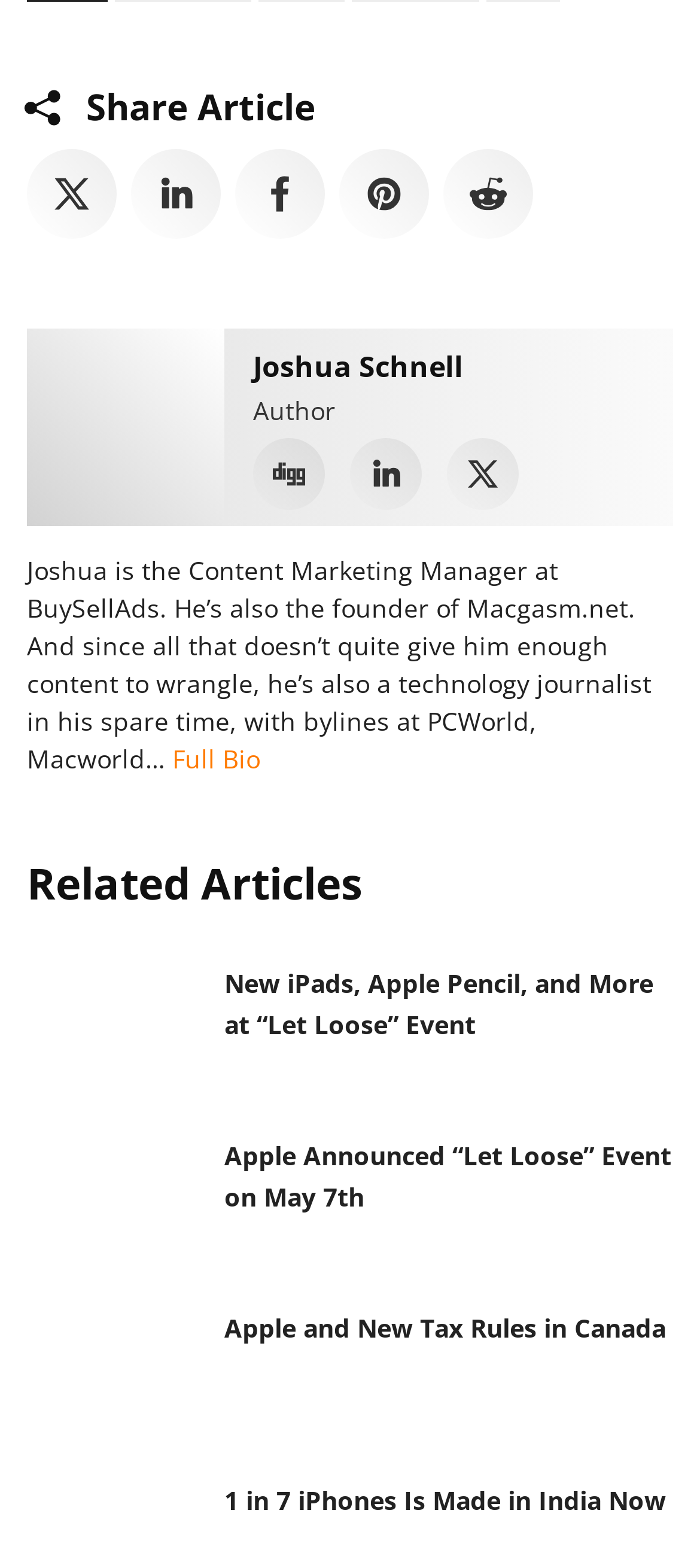Provide a brief response in the form of a single word or phrase:
What is the author's name?

Joshua Schnell